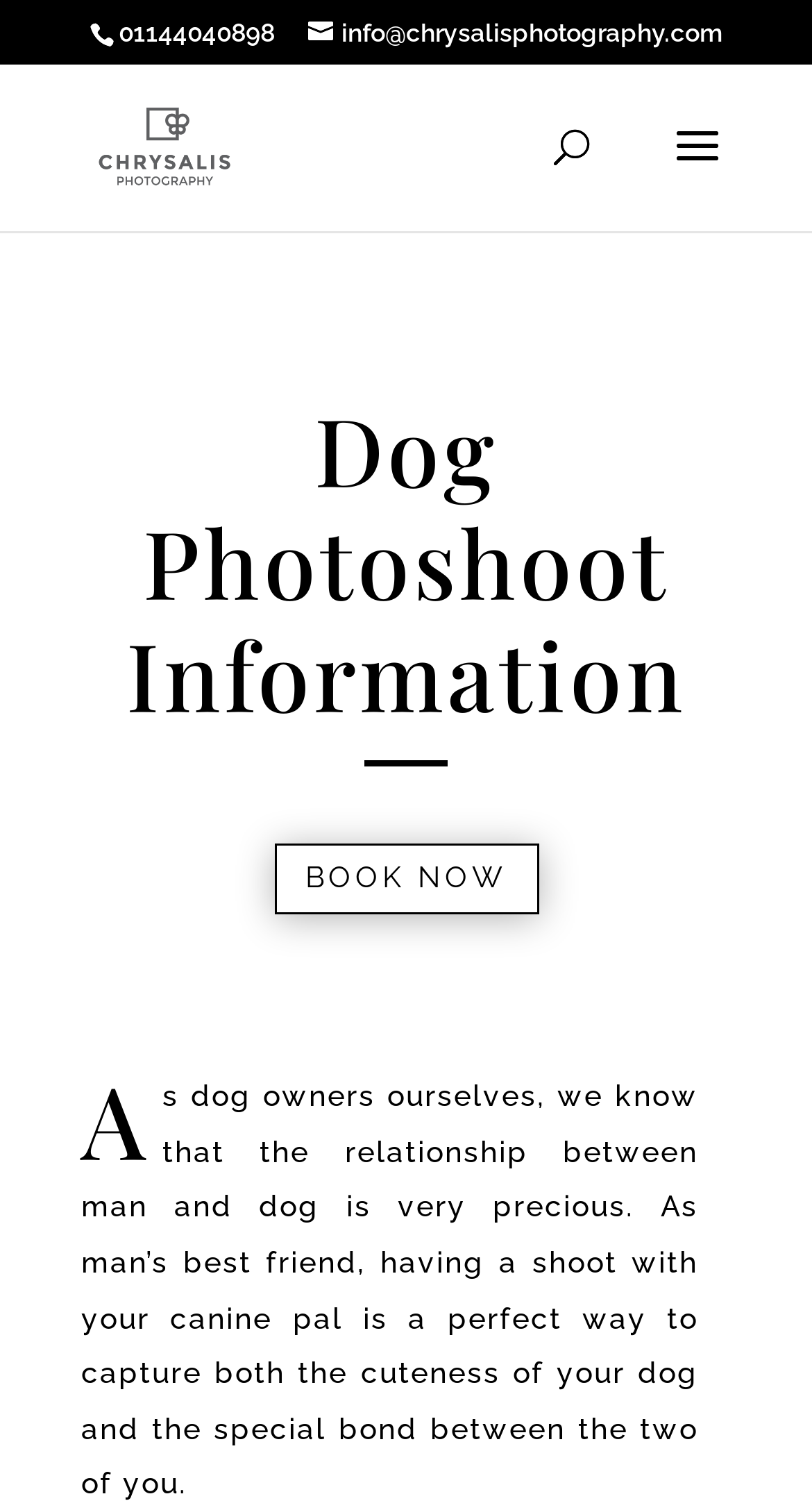Provide the bounding box coordinates of the HTML element described by the text: "alt="Chrysalis Photography"".

[0.11, 0.085, 0.297, 0.107]